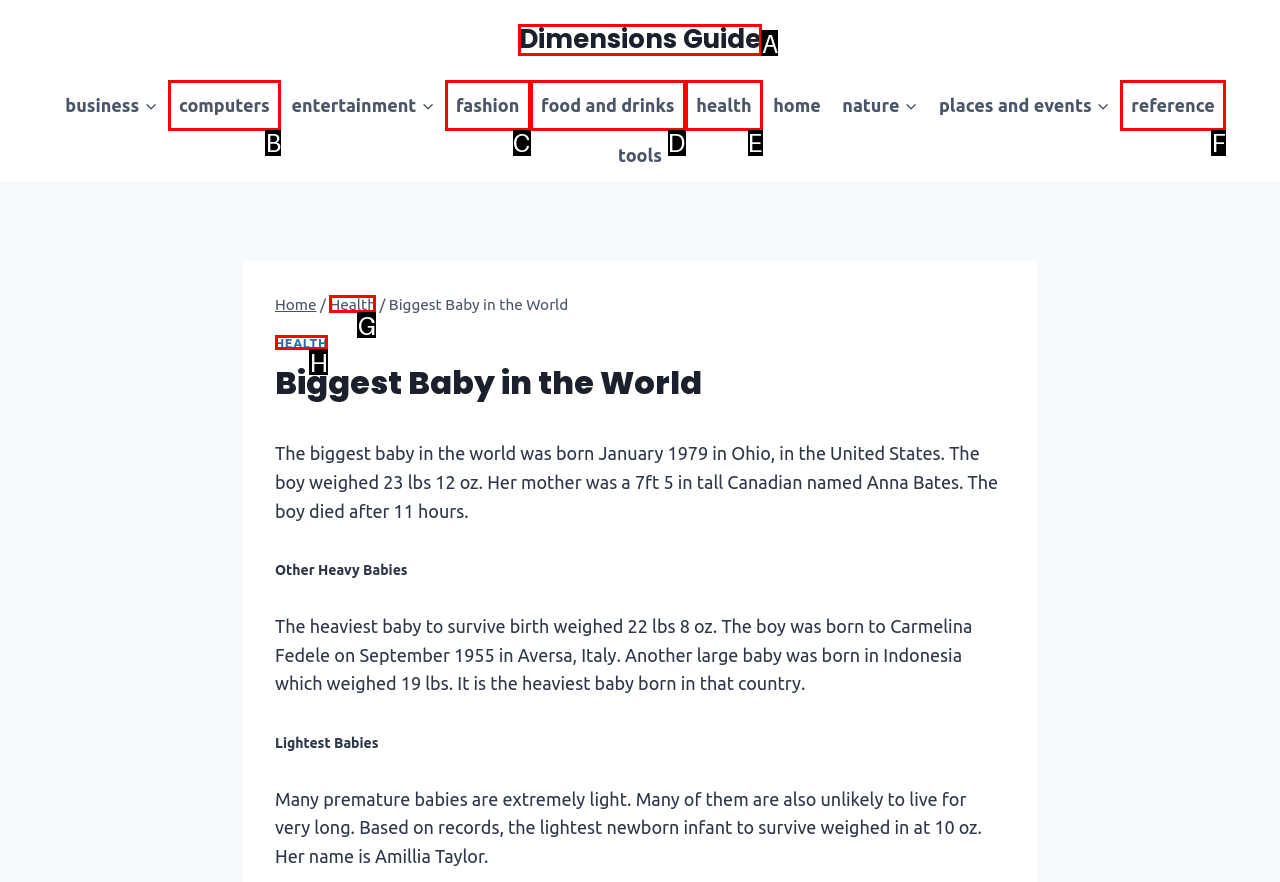Identify which lettered option completes the task: Click on the 'Dimensions Guide' link. Provide the letter of the correct choice.

A